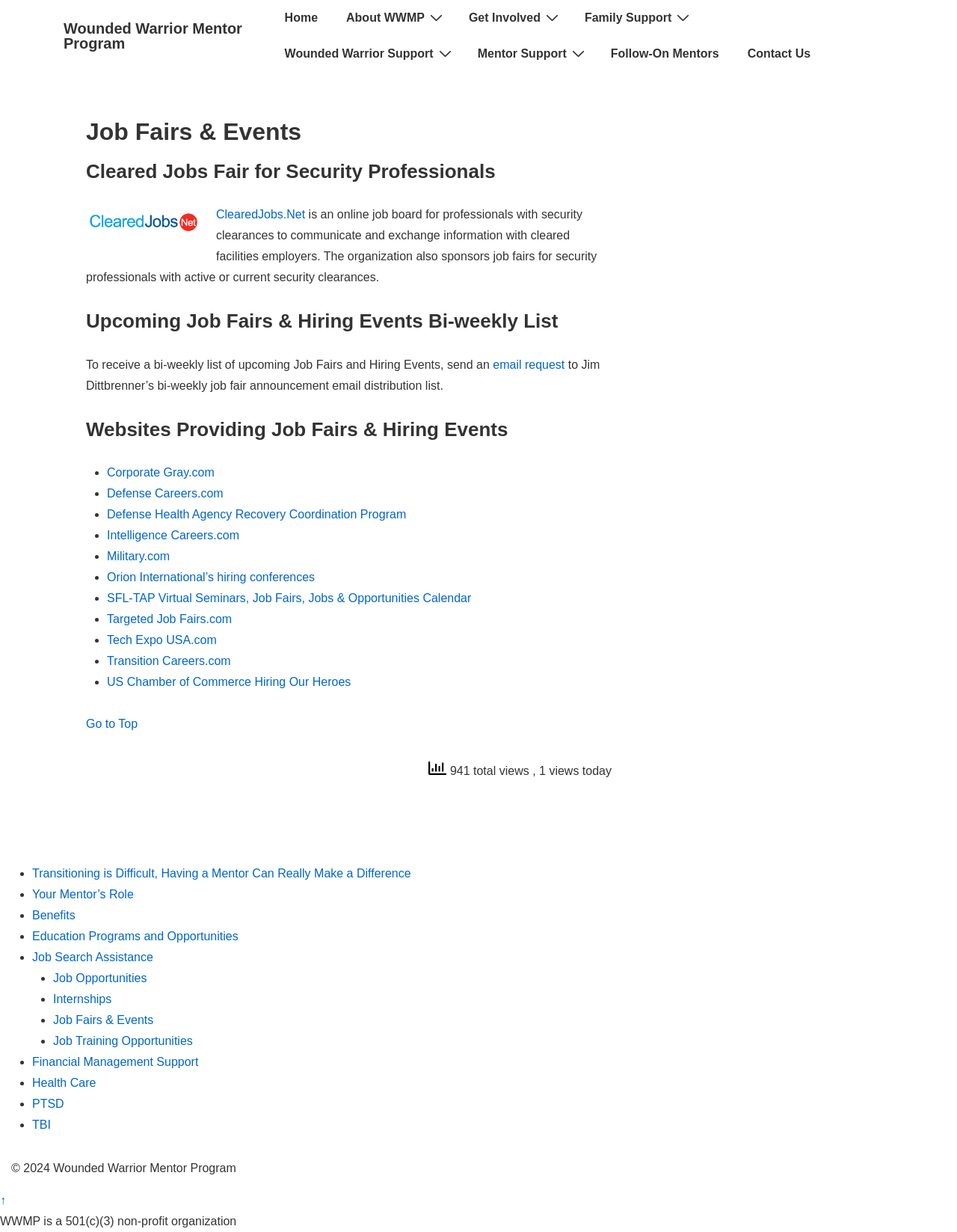Determine the bounding box coordinates for the UI element matching this description: "Your Mentor’s Role".

[0.034, 0.721, 0.14, 0.731]